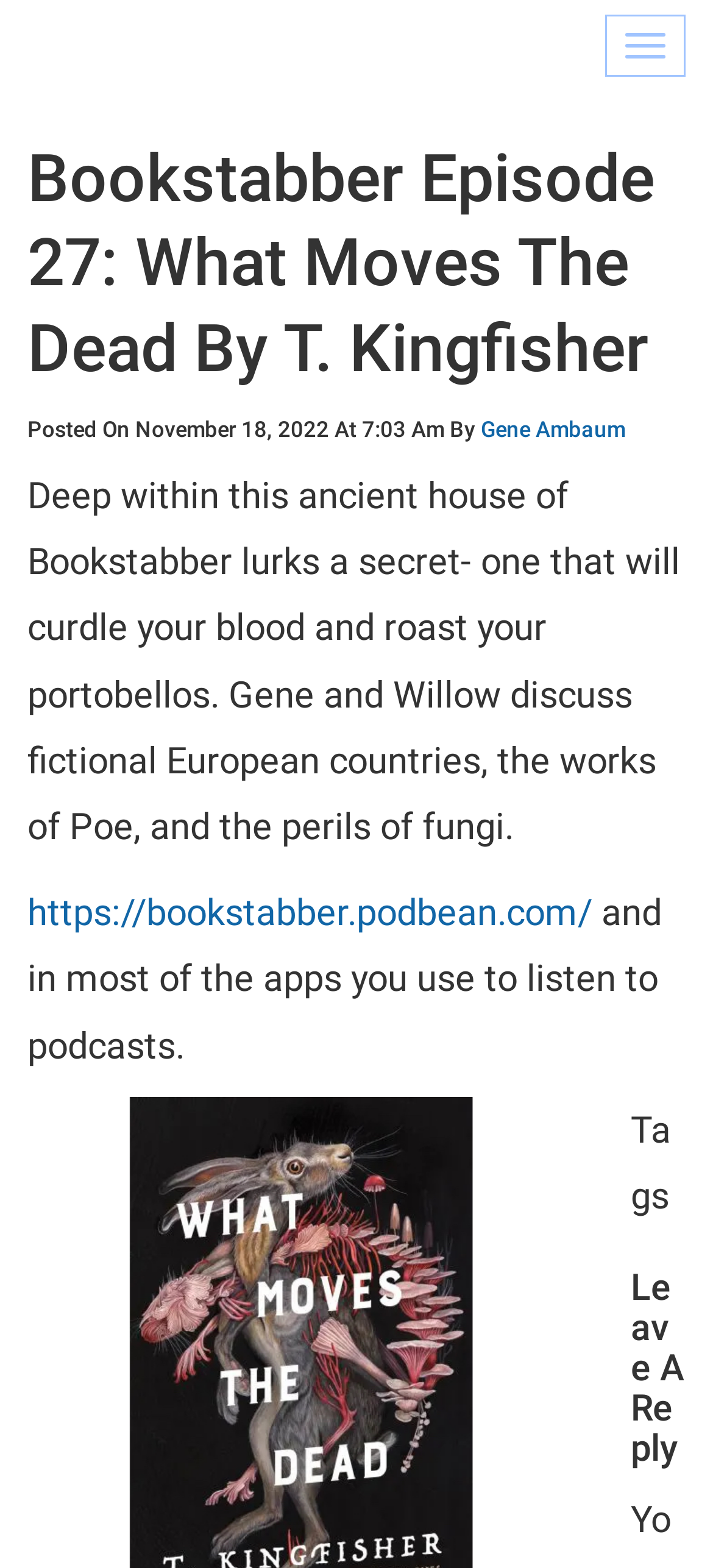Identify the bounding box coordinates for the UI element mentioned here: "Toggle navigation". Provide the coordinates as four float values between 0 and 1, i.e., [left, top, right, bottom].

[0.849, 0.009, 0.962, 0.049]